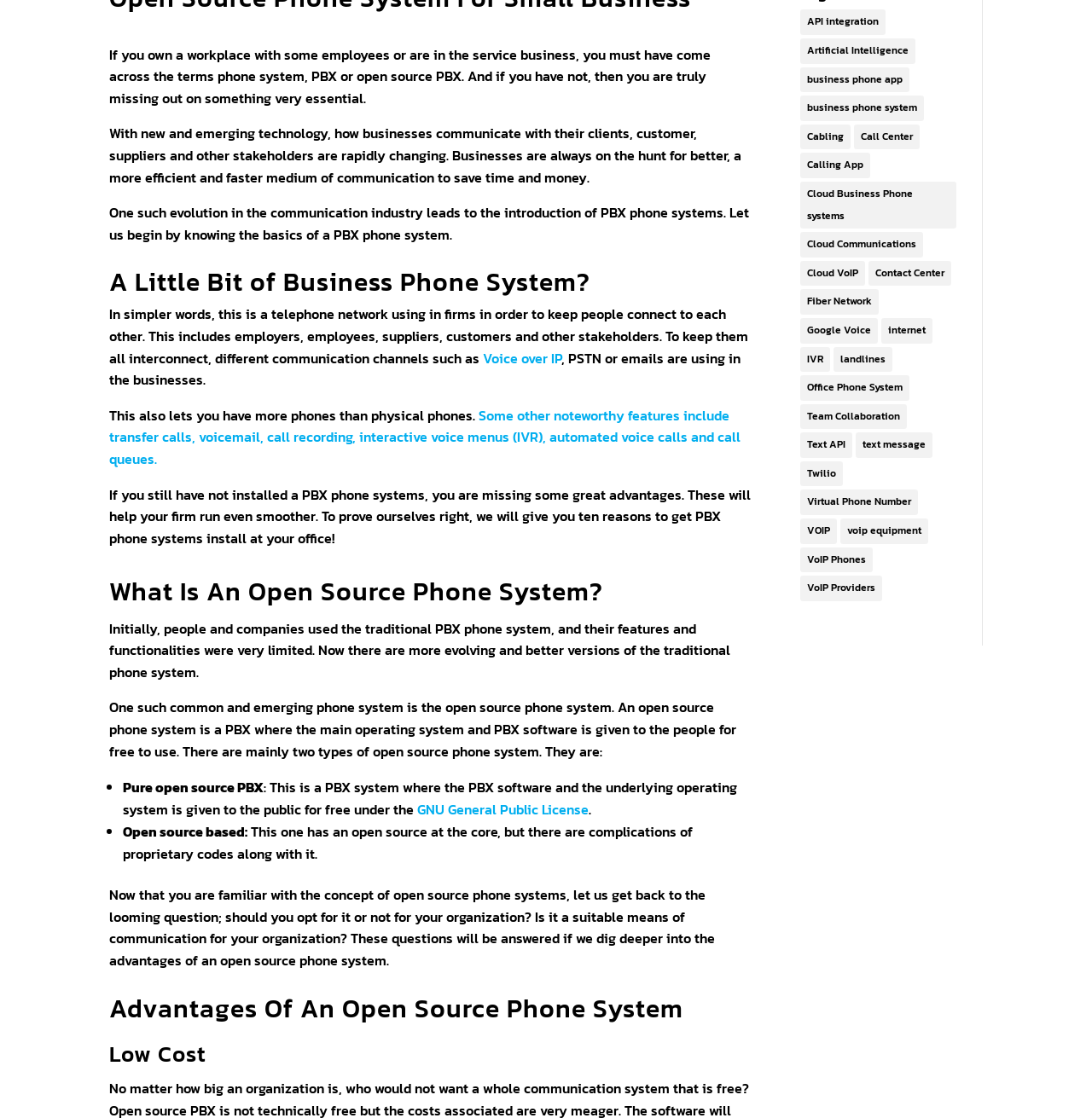Extract the bounding box of the UI element described as: "Twilio".

[0.733, 0.413, 0.772, 0.435]